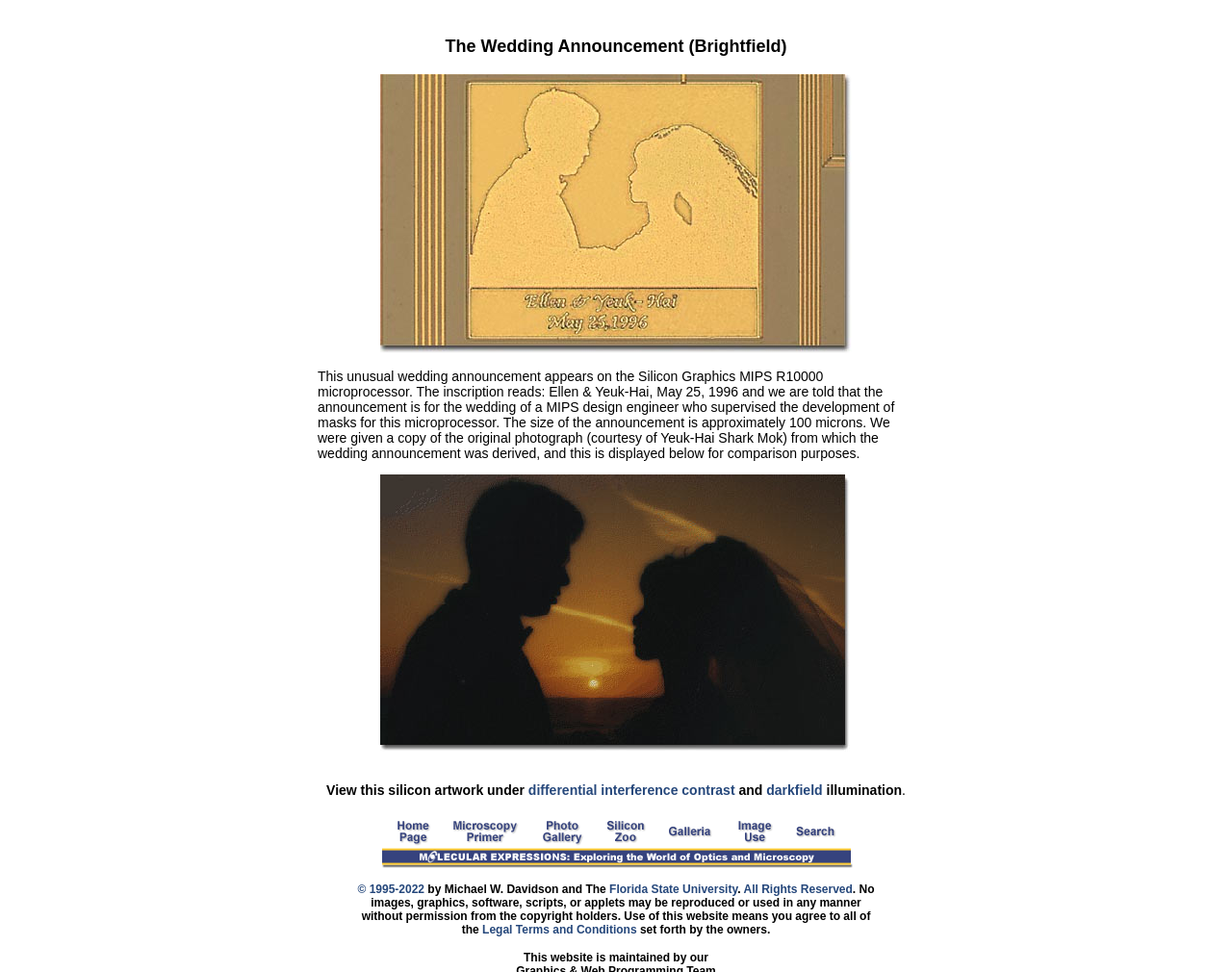Offer a meticulous caption that includes all visible features of the webpage.

This webpage is about a unique wedding announcement found on a computer chip. At the top, there is a heading that reads "The Wedding Announcement (Brightfield)" followed by a link with the same text. Below the heading, there is an image of the wedding announcement on the chip.

The main content of the page is a table with a single row and a single cell. The cell contains a paragraph of text that describes the wedding announcement, including the inscription, the size, and the origin of the image. Below the text, there is an image of the original photograph from which the wedding announcement was derived.

Further down the page, there are two tables with multiple rows and cells. Each cell contains a link and an image. The links and images are arranged in a grid-like pattern, with five columns and two rows.

At the bottom of the page, there is a copyright notice that spans the entire width of the page. The notice includes links to the copyright years, the Florida State University, and the legal terms and conditions.